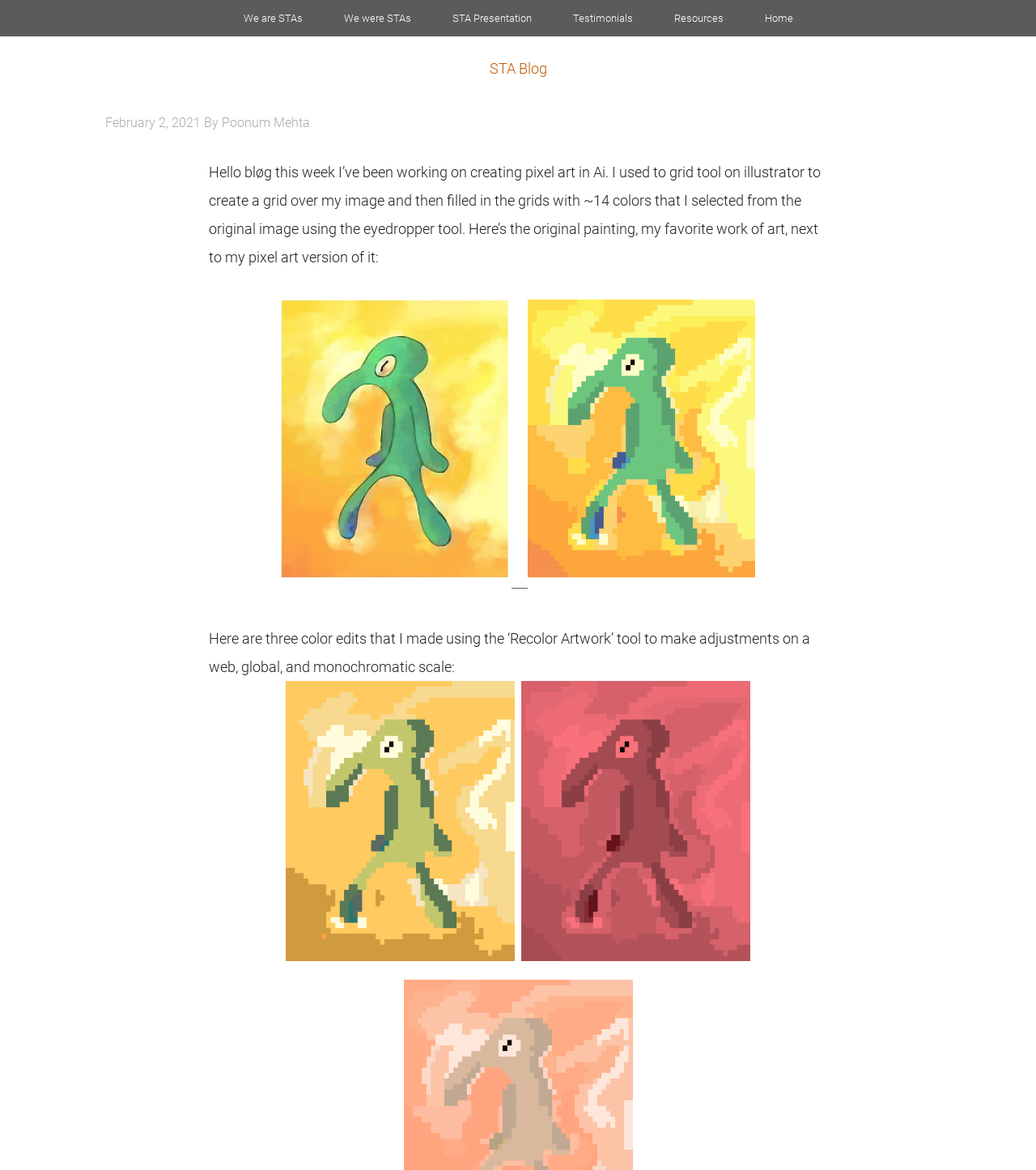Respond with a single word or phrase to the following question: How many color edits are mentioned in the blog post?

3